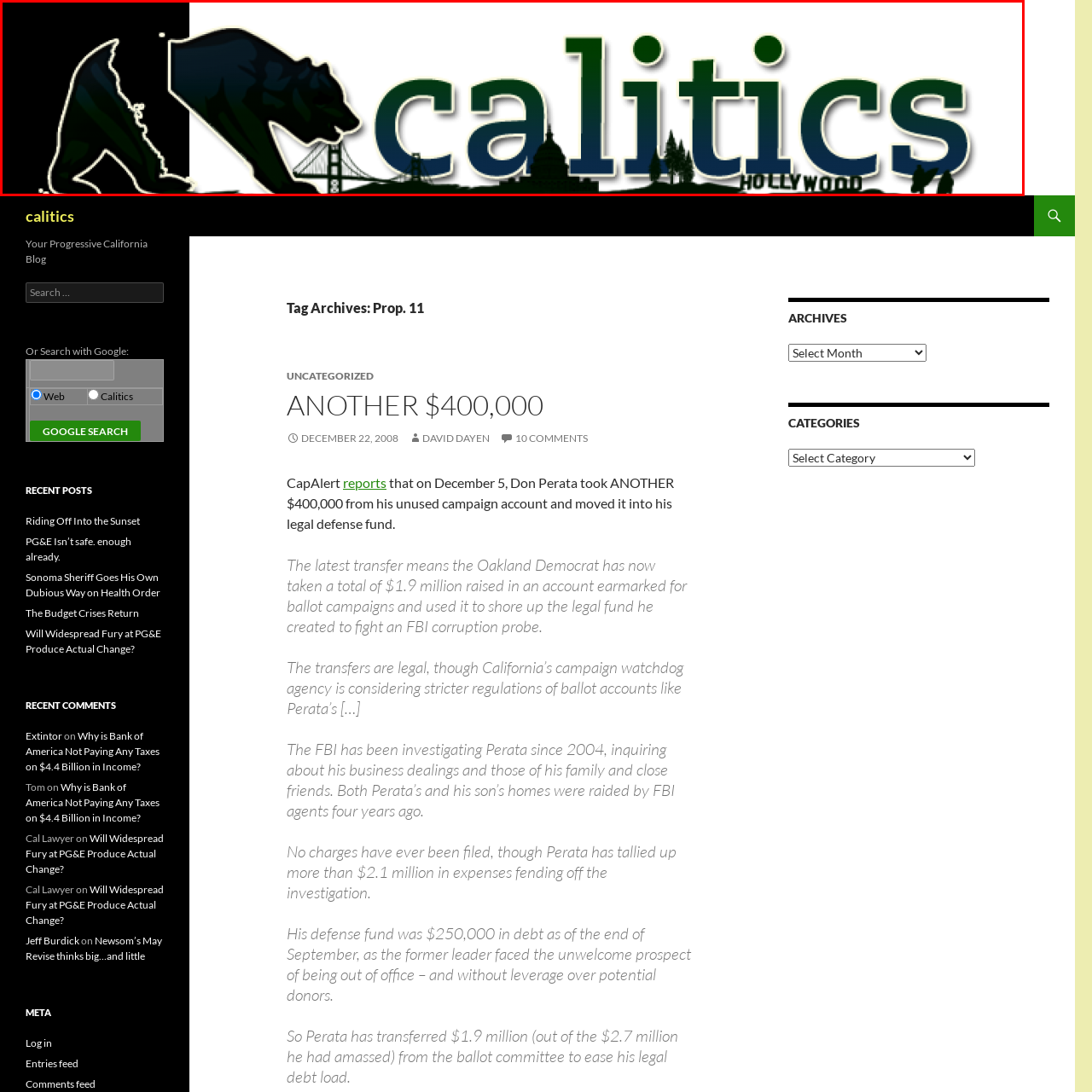Detail the contents of the image within the red outline in an elaborate manner.

The image features the logo for "Calitics," a progressive blog that focuses on California politics and related topics. The design prominently includes a black silhouette of a bear, a symbol of California, alongside landmarks such as the Golden Gate Bridge, evoking a sense of state pride. The text "calitics" is stylized with a combination of blue and green colors, representing the blog's focus on environmental issues and progressive values. This logo sets the tone for a platform aimed at engaging discussions about political developments in California.